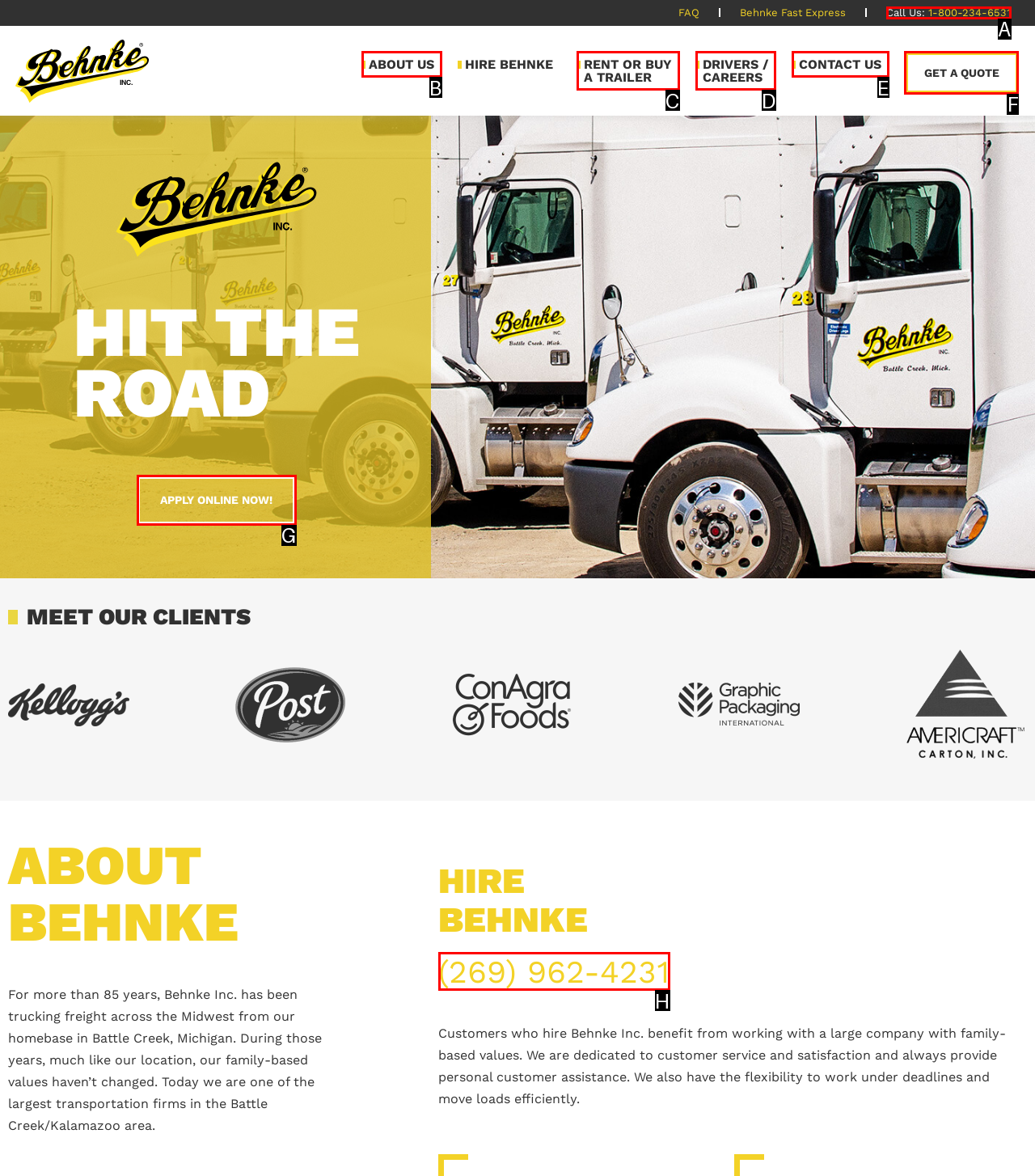Please identify the correct UI element to click for the task: Get a quote Respond with the letter of the appropriate option.

F